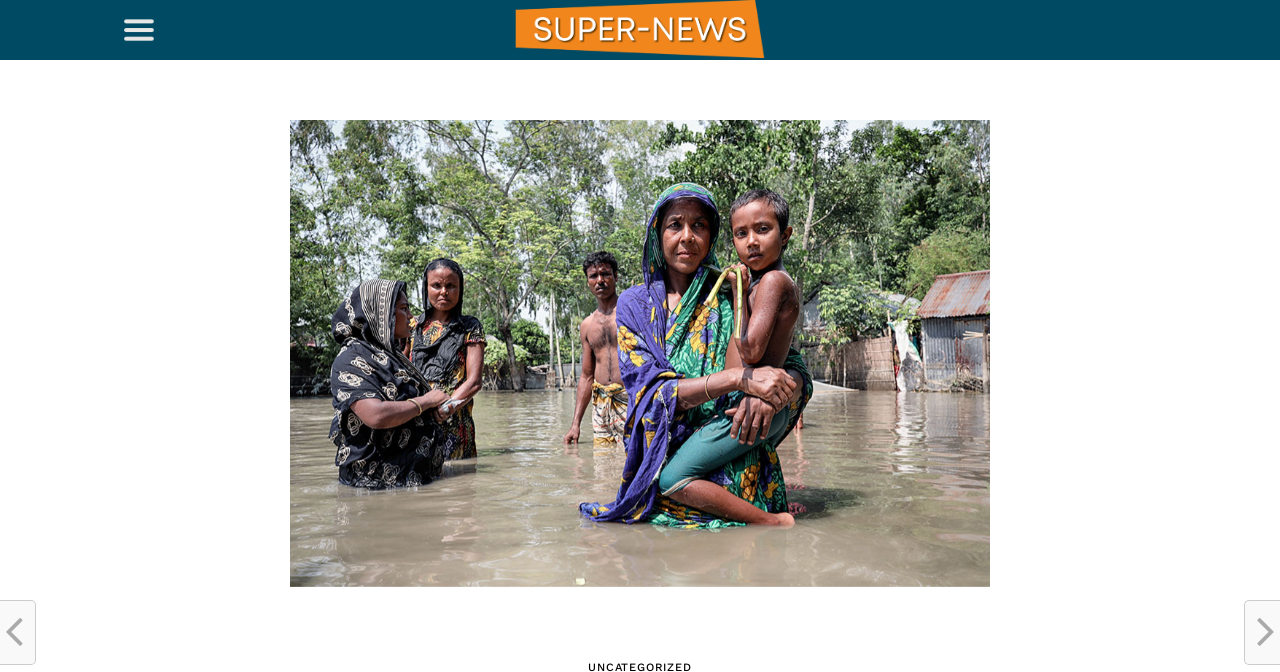Extract the primary heading text from the webpage.

Climate Crisis: Exacerbating Gender Inequality and Vulnerability Worldwide